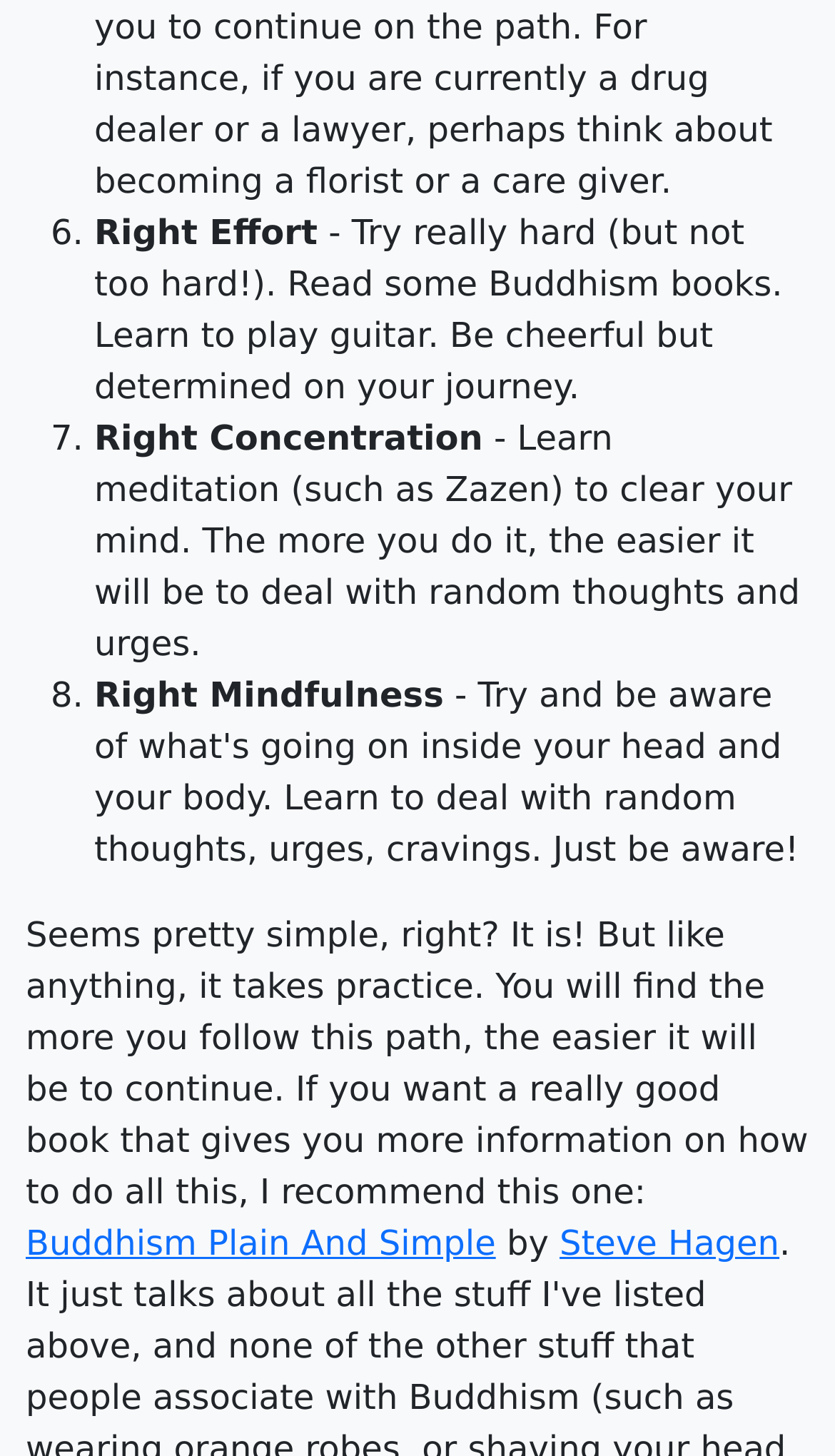Provide the bounding box coordinates of the HTML element described by the text: "Steve Hagen".

[0.67, 0.84, 0.933, 0.868]